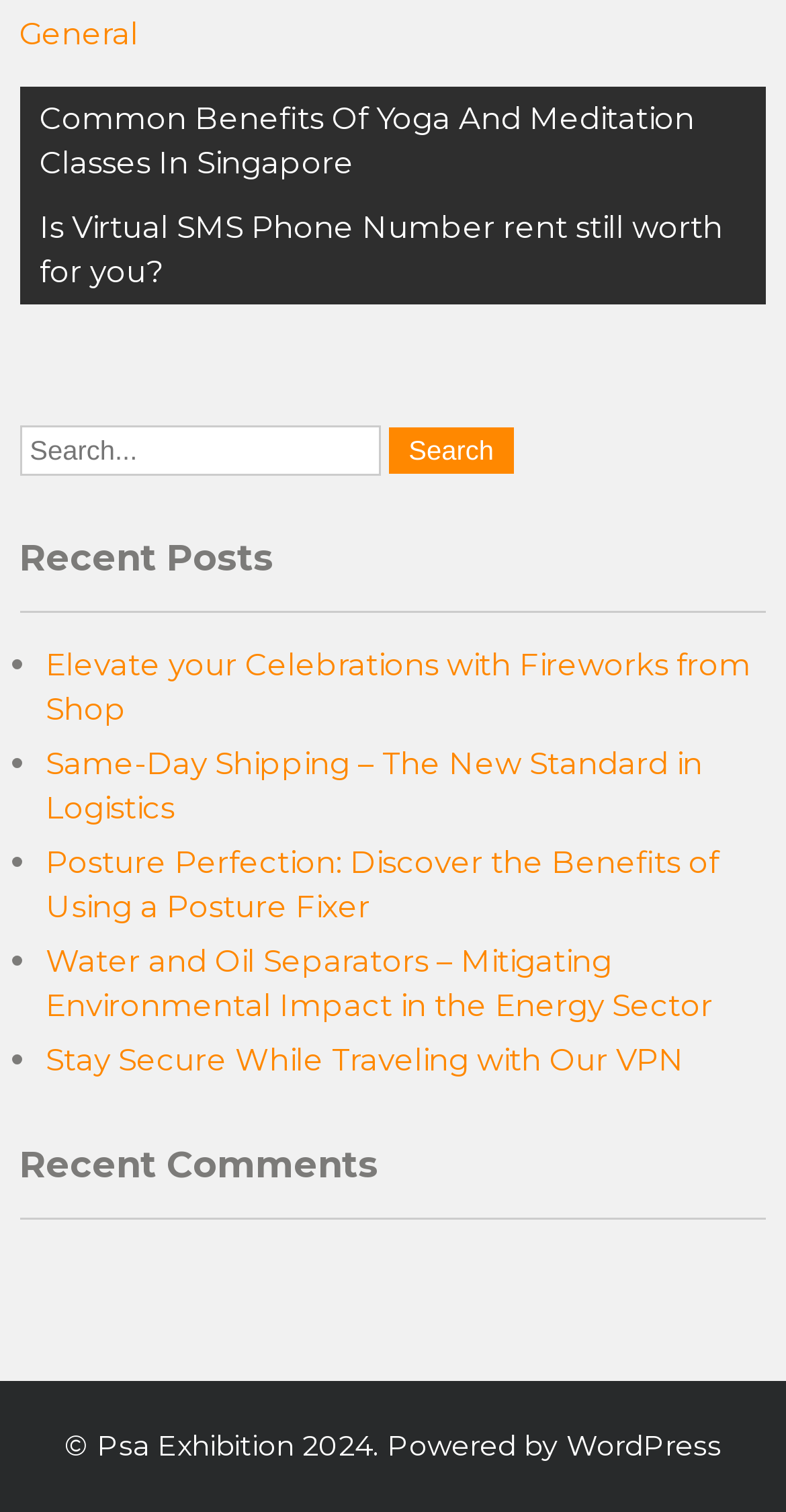Please answer the following question using a single word or phrase: 
What is the first post navigation link?

Common Benefits Of Yoga And Meditation Classes In Singapore